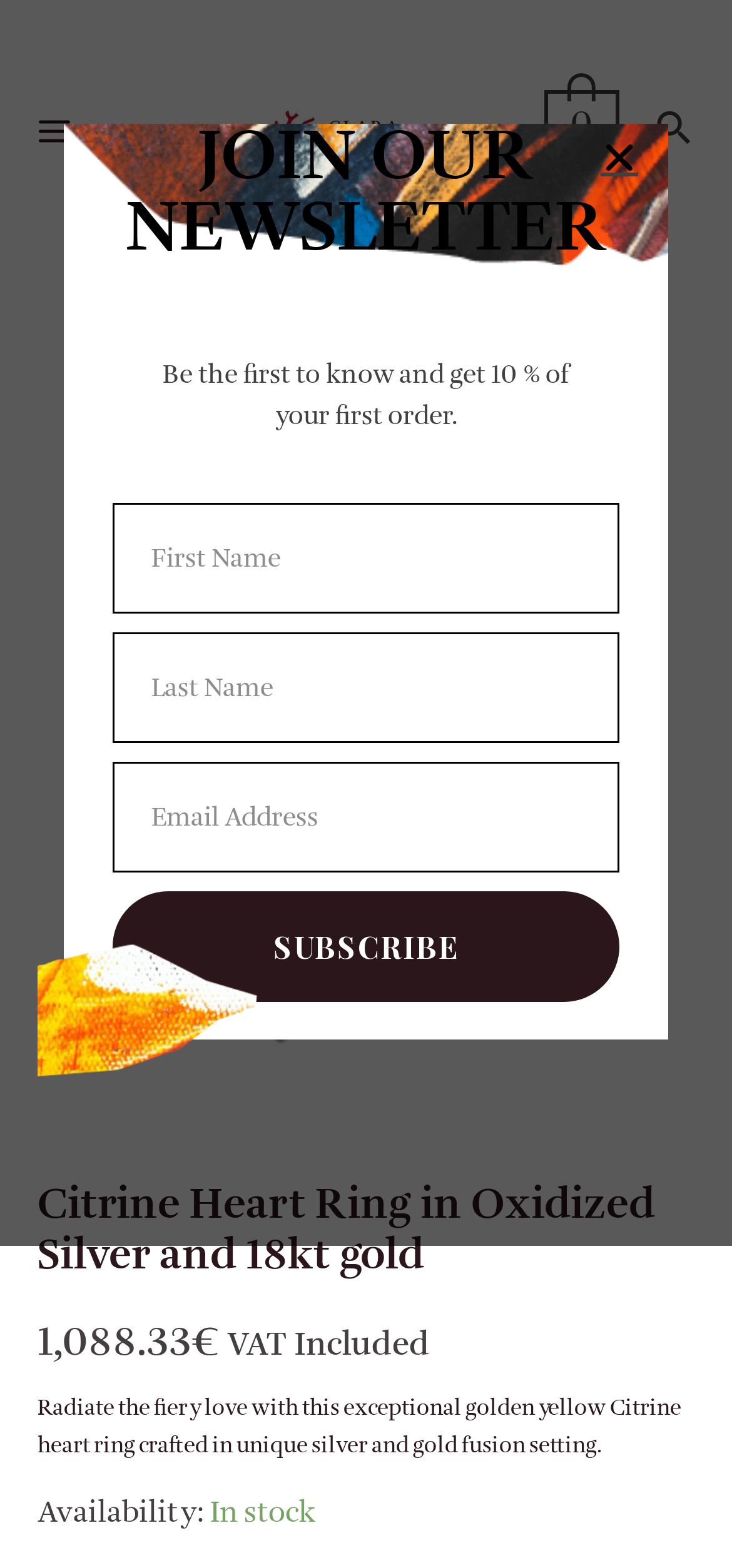What is the material of the Citrine Heart Ring?
Using the visual information, respond with a single word or phrase.

Oxidized Silver and 18kt gold